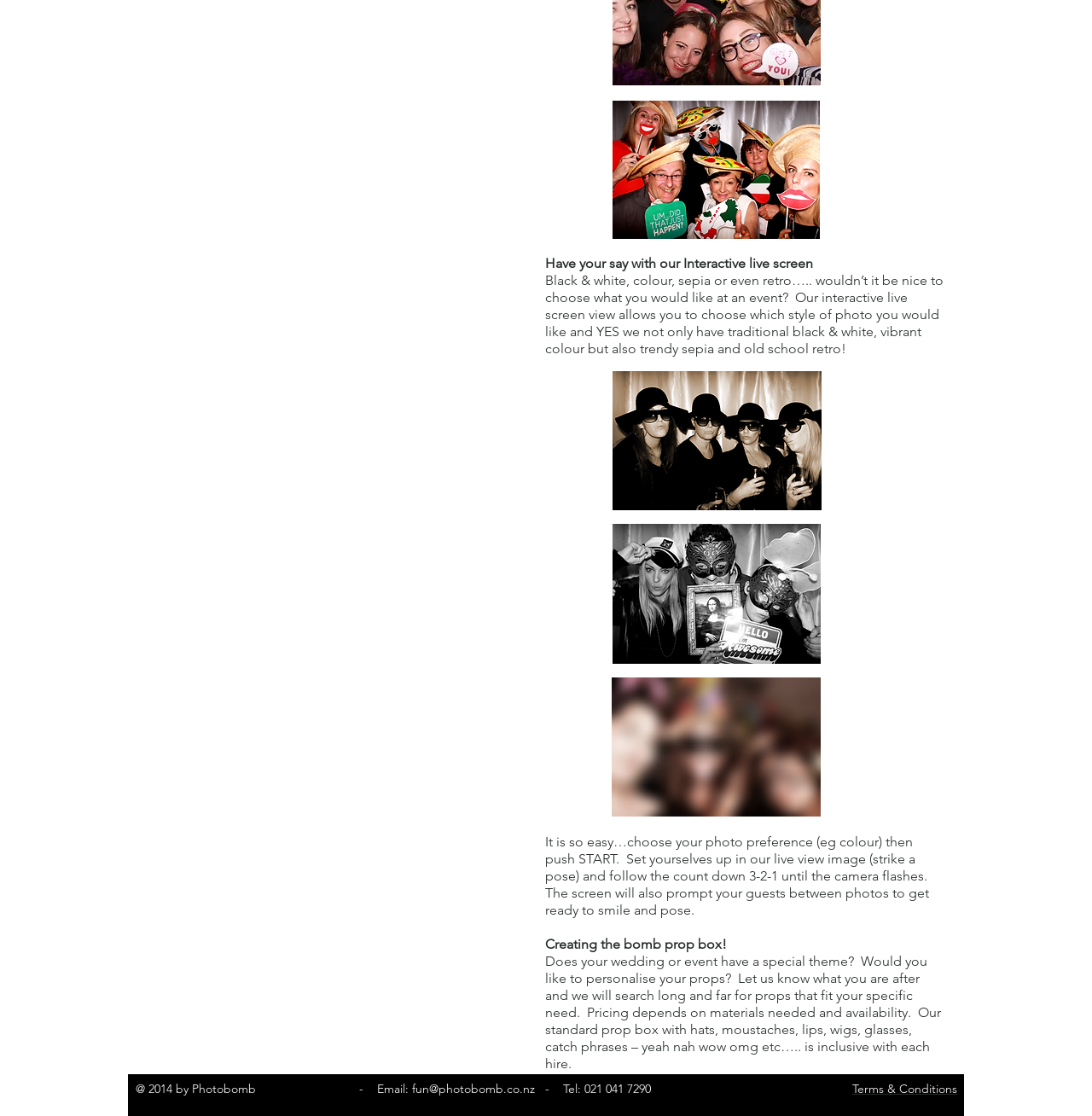How do users initiate the photo-taking process?
Examine the image and give a concise answer in one word or a short phrase.

Choose preference, push START